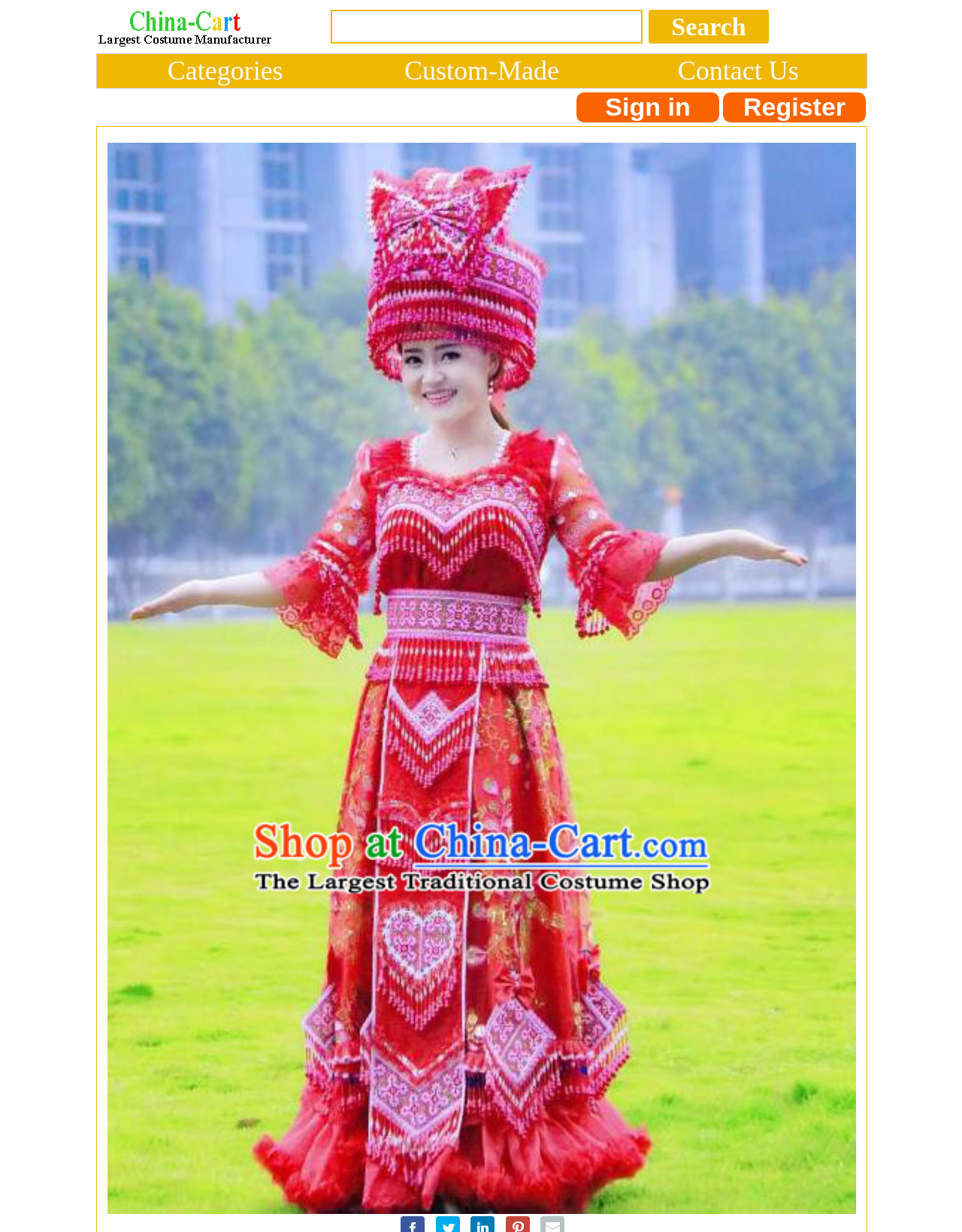Answer the question using only a single word or phrase: 
How can users navigate through the website?

Through categories and search